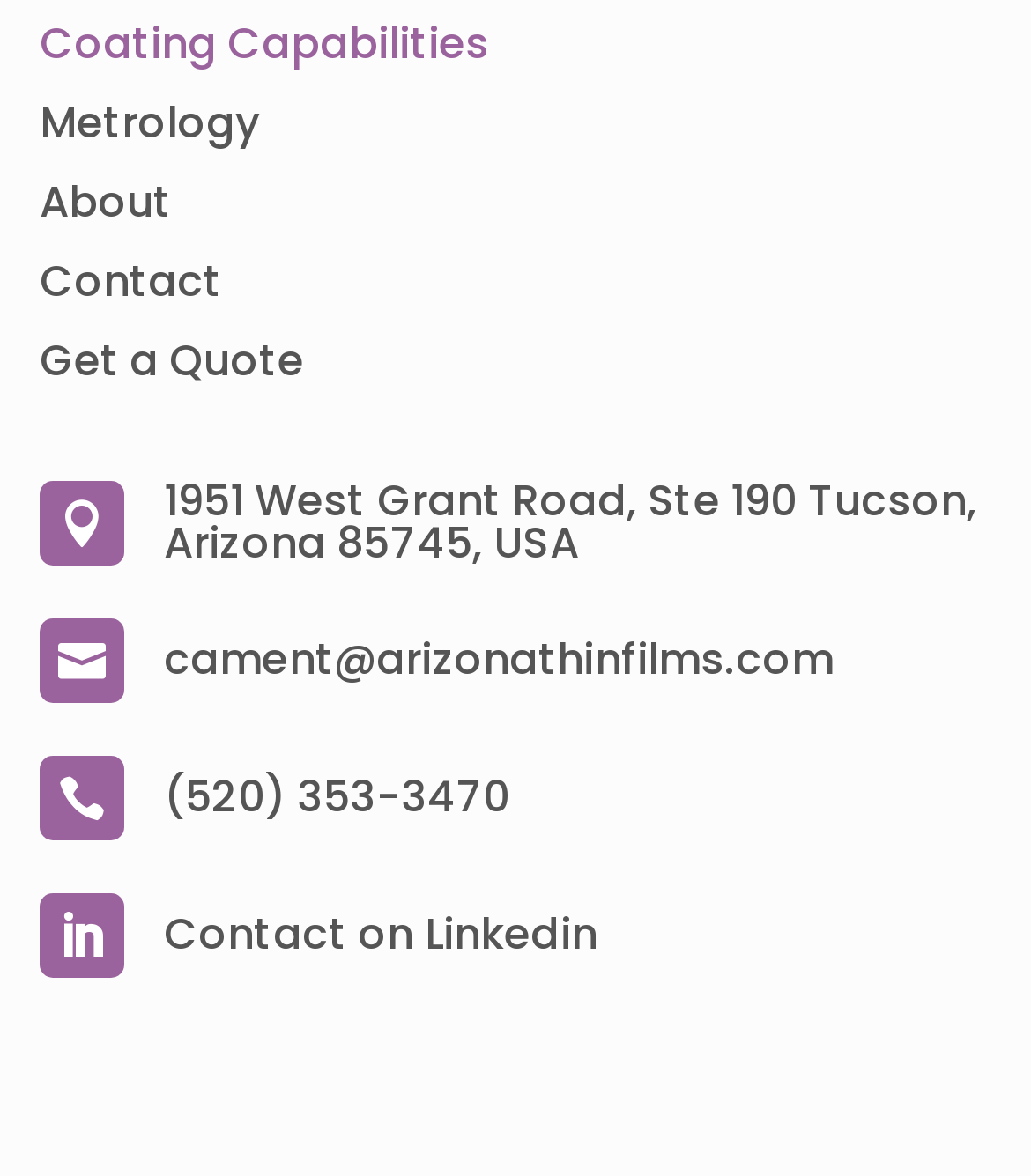Give a one-word or short-phrase answer to the following question: 
What is the purpose of the 'Get a Quote' link?

To request a quote